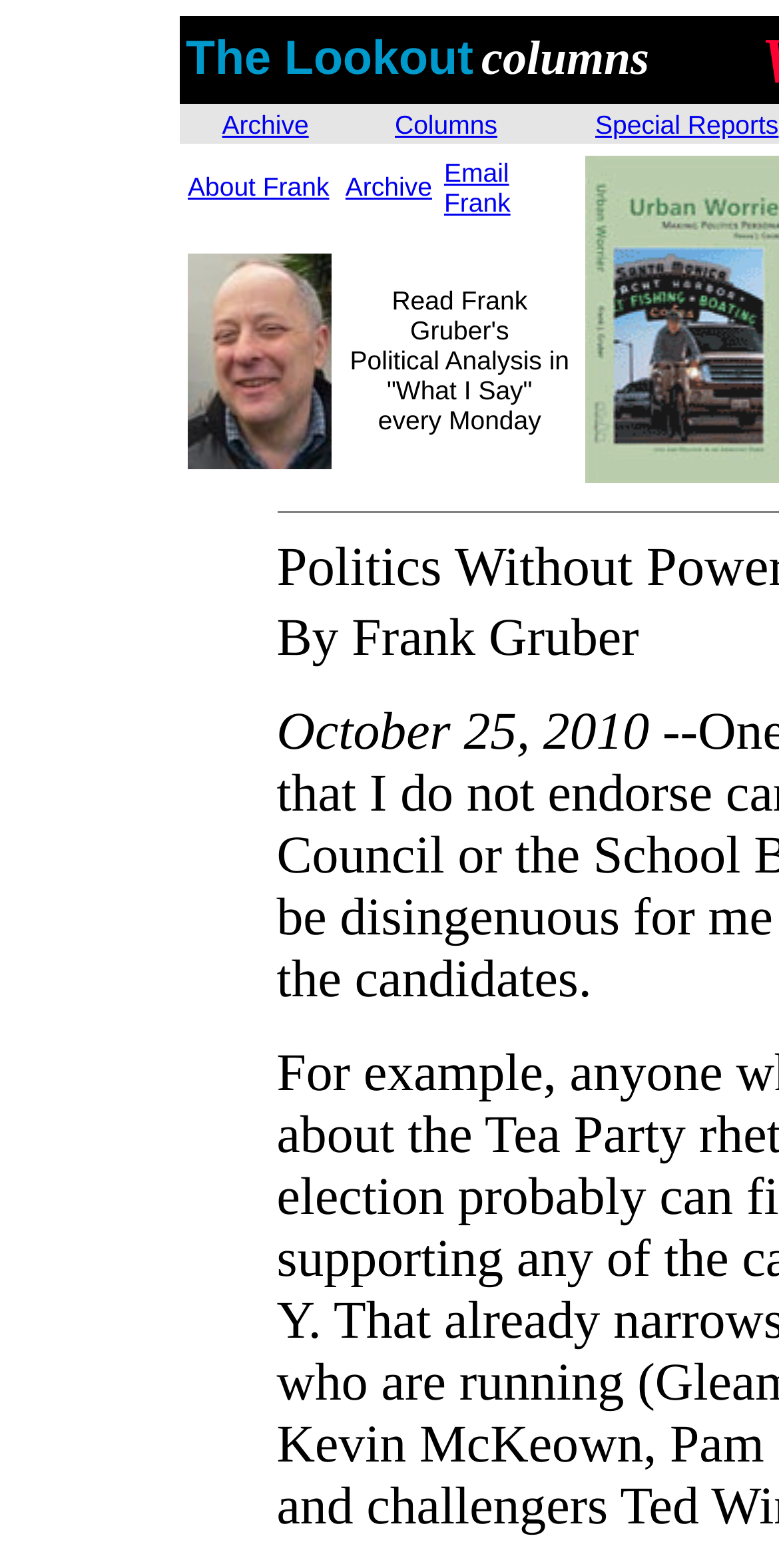Please identify the bounding box coordinates of the area that needs to be clicked to fulfill the following instruction: "learn about Frank."

[0.241, 0.11, 0.423, 0.129]